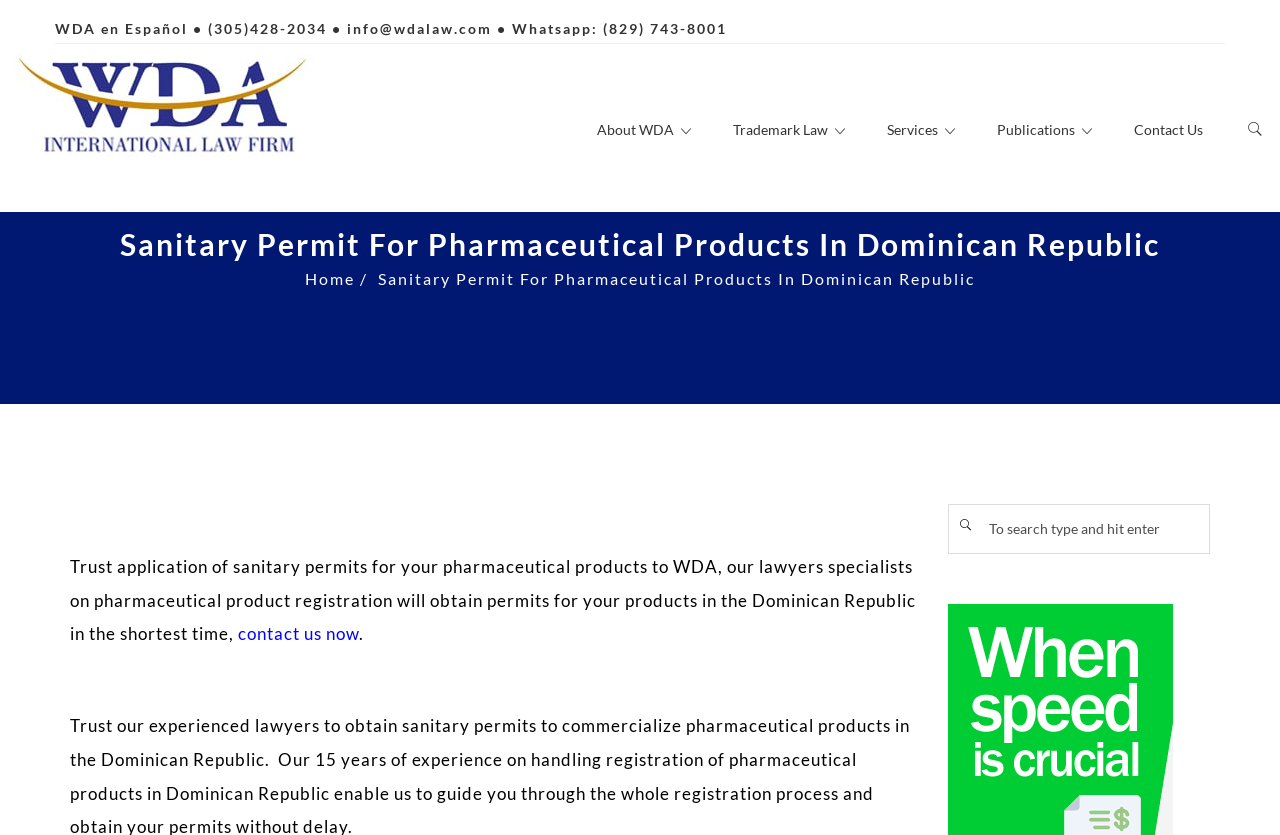Based on the provided description, "WDA en Español", find the bounding box of the corresponding UI element in the screenshot.

[0.043, 0.024, 0.147, 0.044]